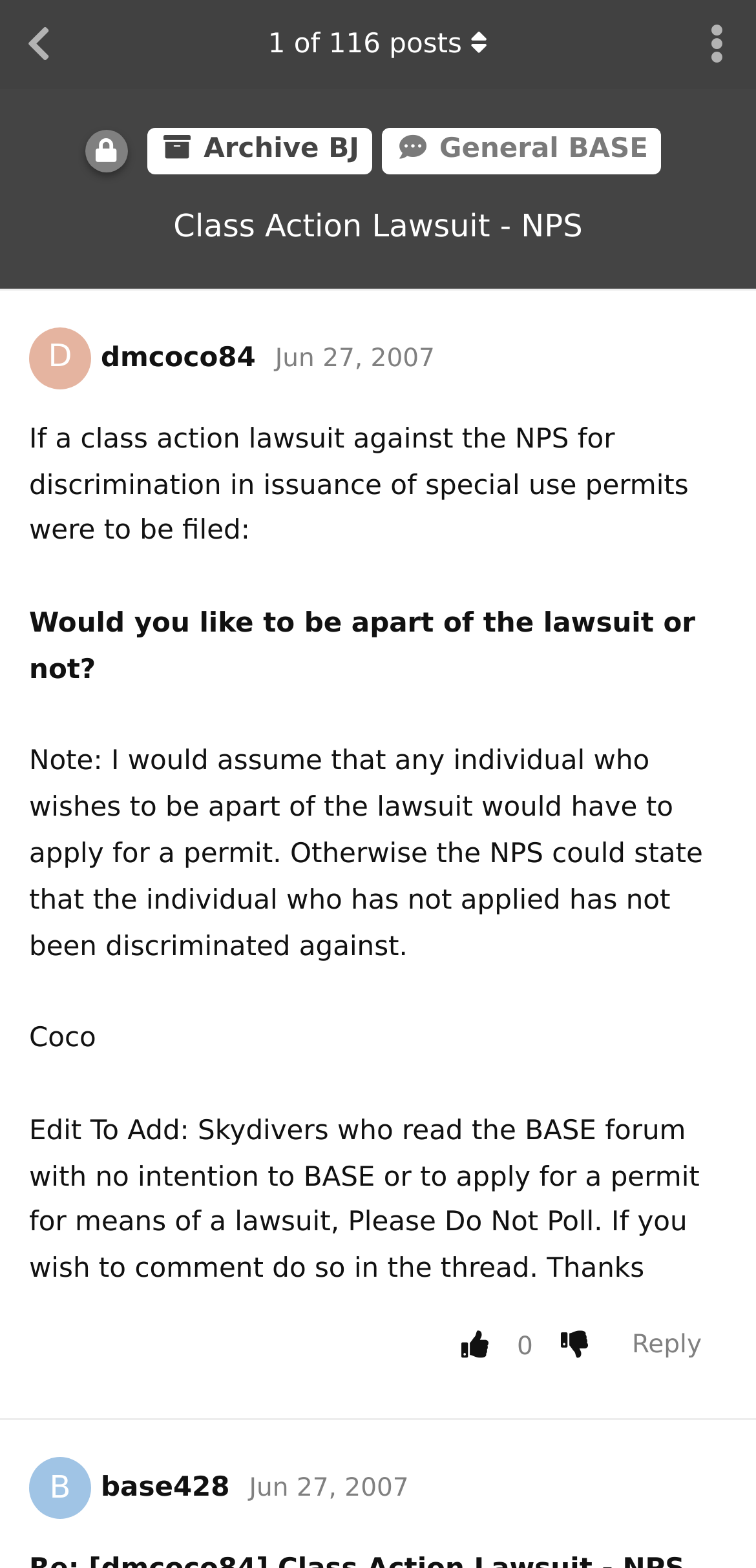Provide a brief response using a word or short phrase to this question:
What is the topic of the discussion?

Class Action Lawsuit - NPS